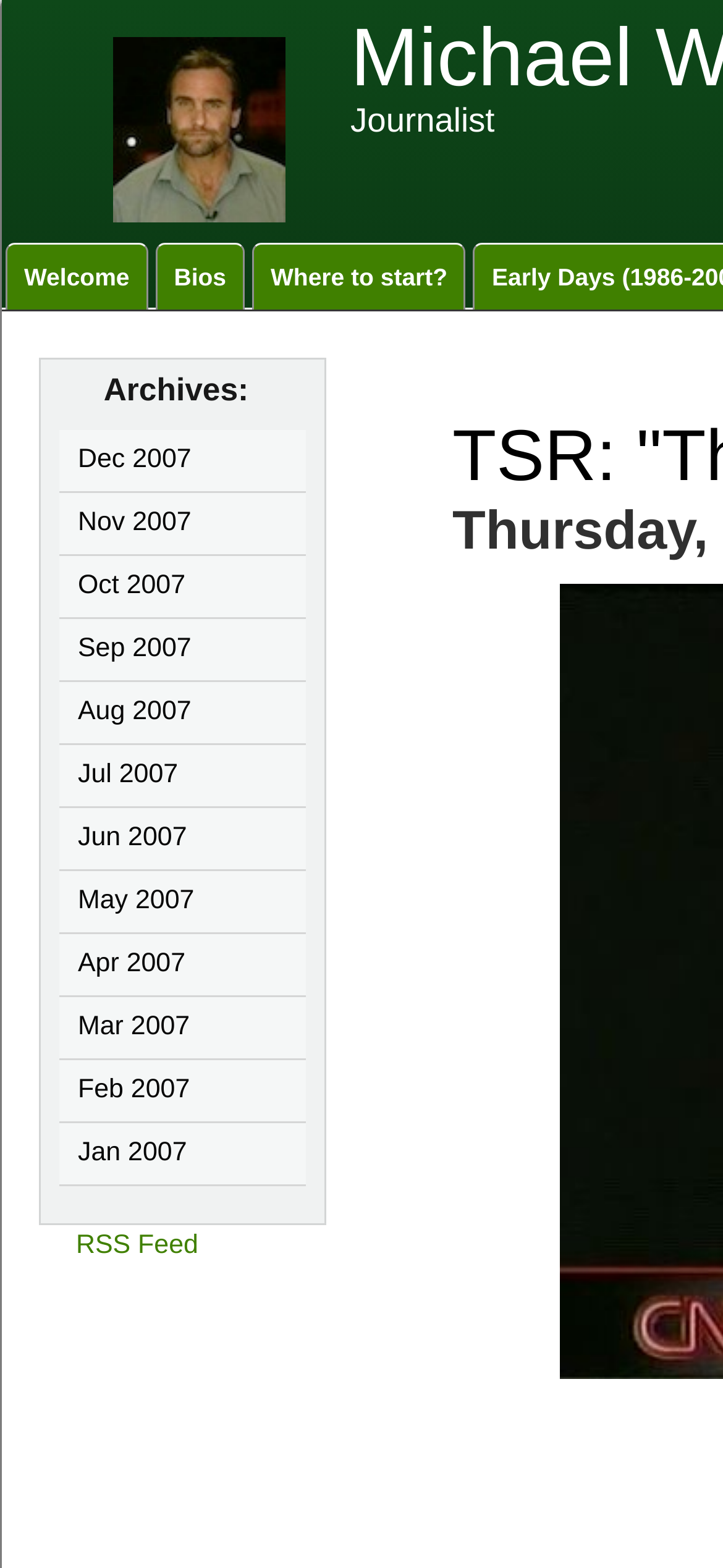What is the earliest month listed in the archive?
Using the information from the image, give a concise answer in one word or a short phrase.

Jan 2007